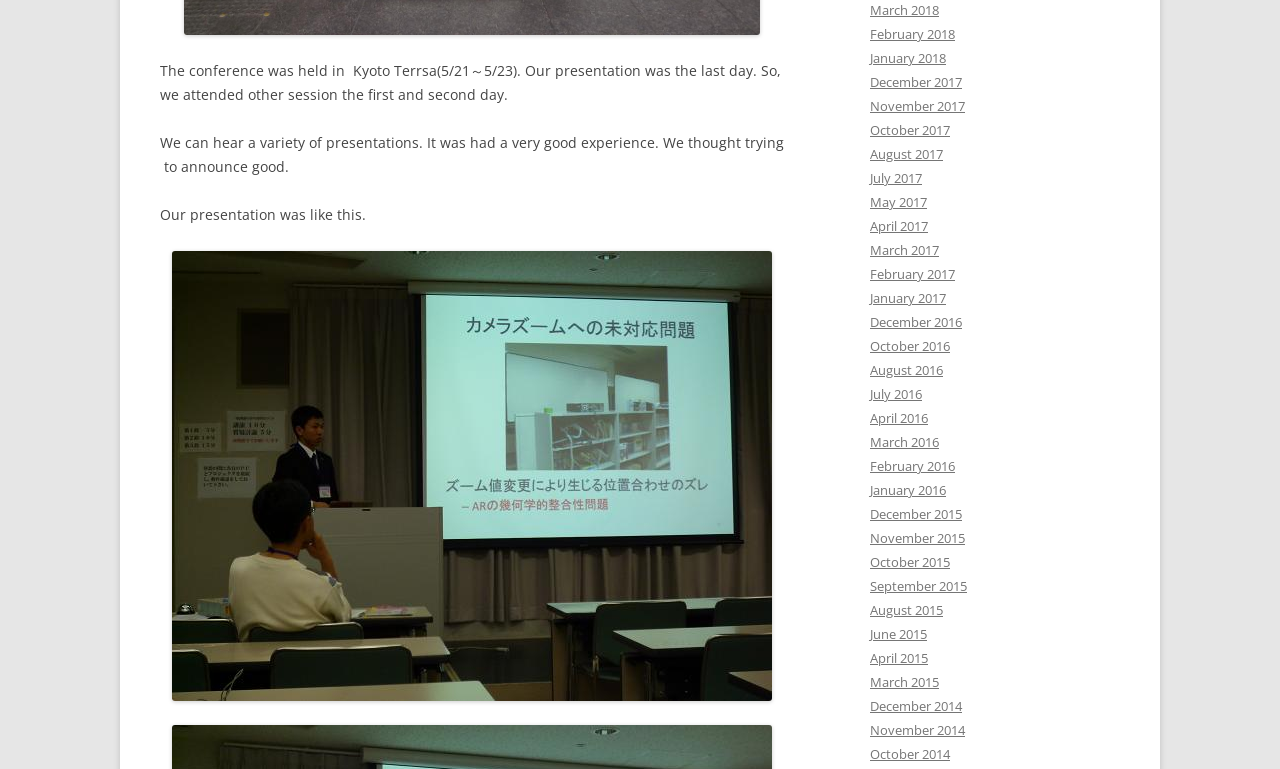Bounding box coordinates are specified in the format (top-left x, top-left y, bottom-right x, bottom-right y). All values are floating point numbers bounded between 0 and 1. Please provide the bounding box coordinate of the region this sentence describes: October 2014

[0.68, 0.969, 0.742, 0.993]